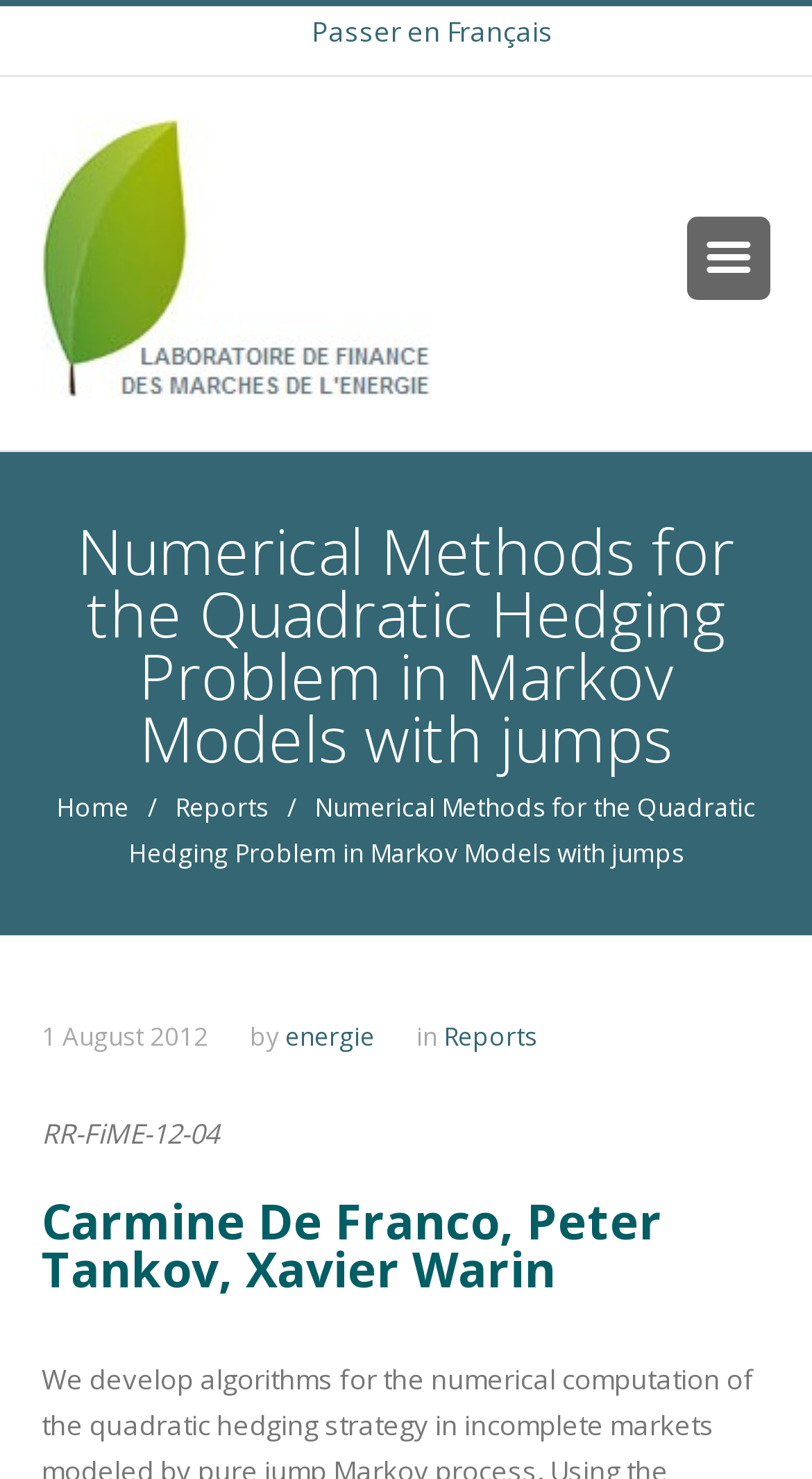Provide a single word or phrase answer to the question: 
Who are the authors of the report?

Carmine De Franco, Peter Tankov, Xavier Warin